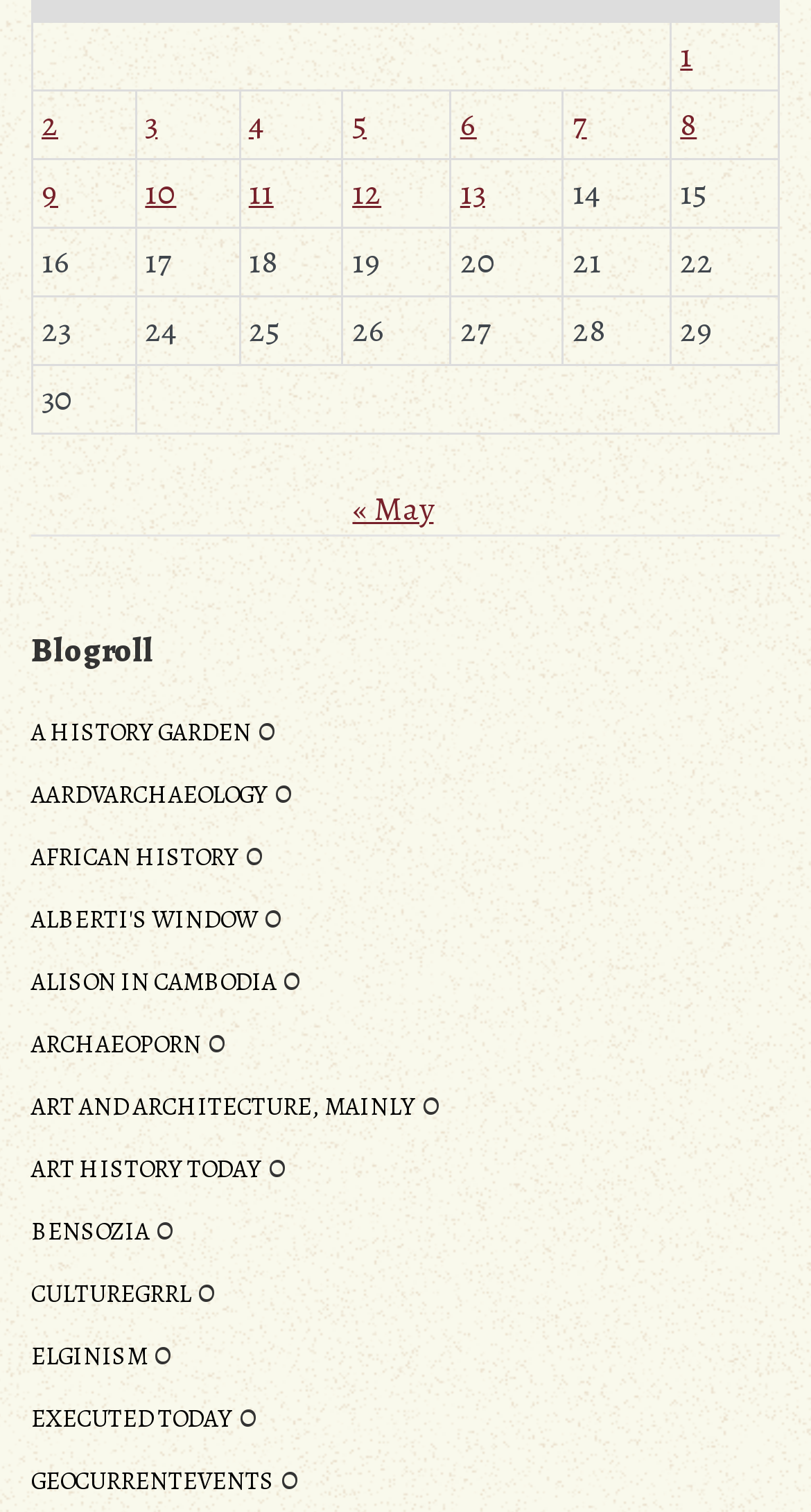Determine the bounding box coordinates of the clickable region to carry out the instruction: "Click on '« May'".

[0.435, 0.321, 0.535, 0.352]